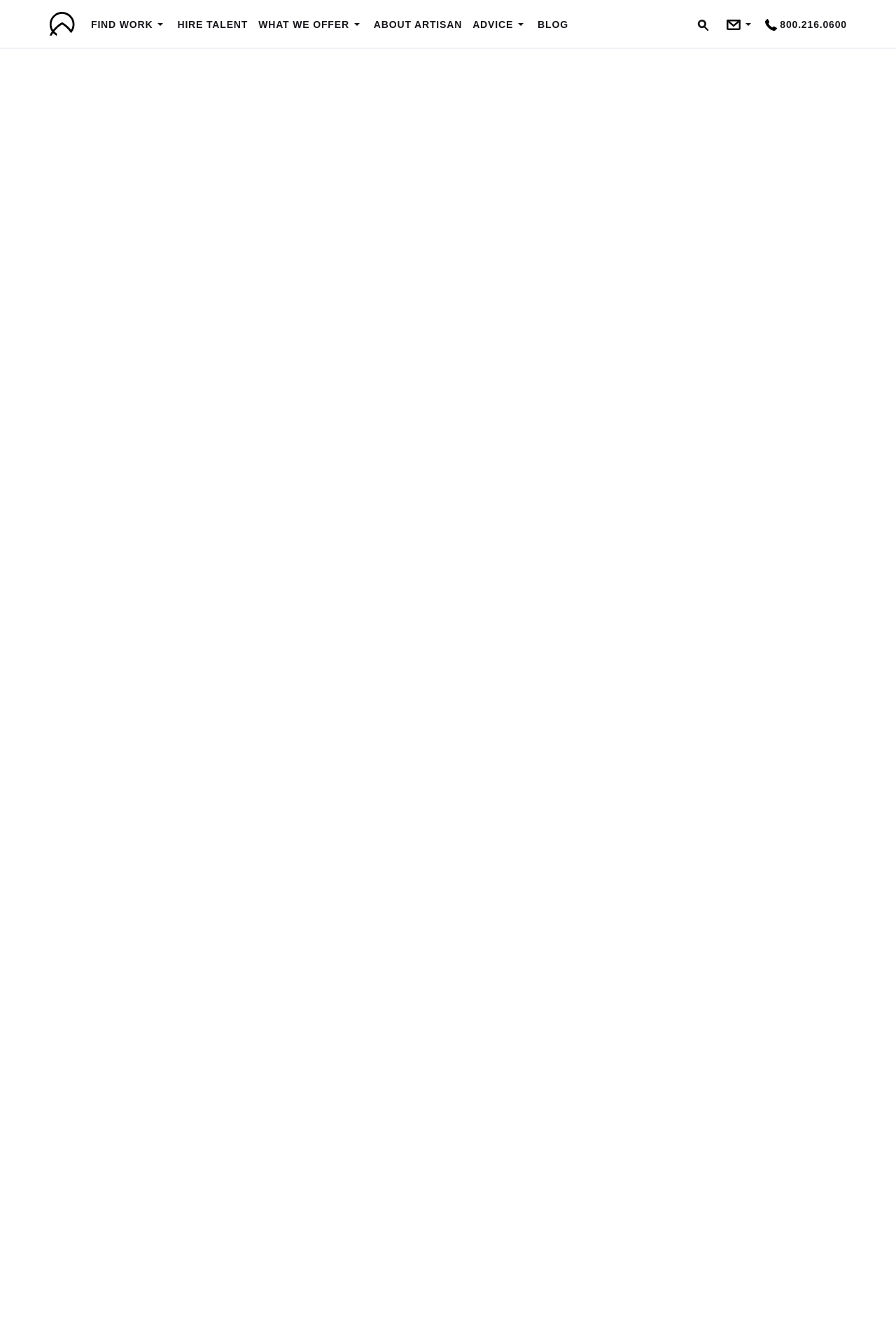What is a Traffic Coordinator?
Please interpret the details in the image and answer the question thoroughly.

Based on the webpage content, a Traffic Coordinator is described as a project manager on steroids, indicating that they have a more difficult and possibly dangerous job of keeping business projects running smoothly.